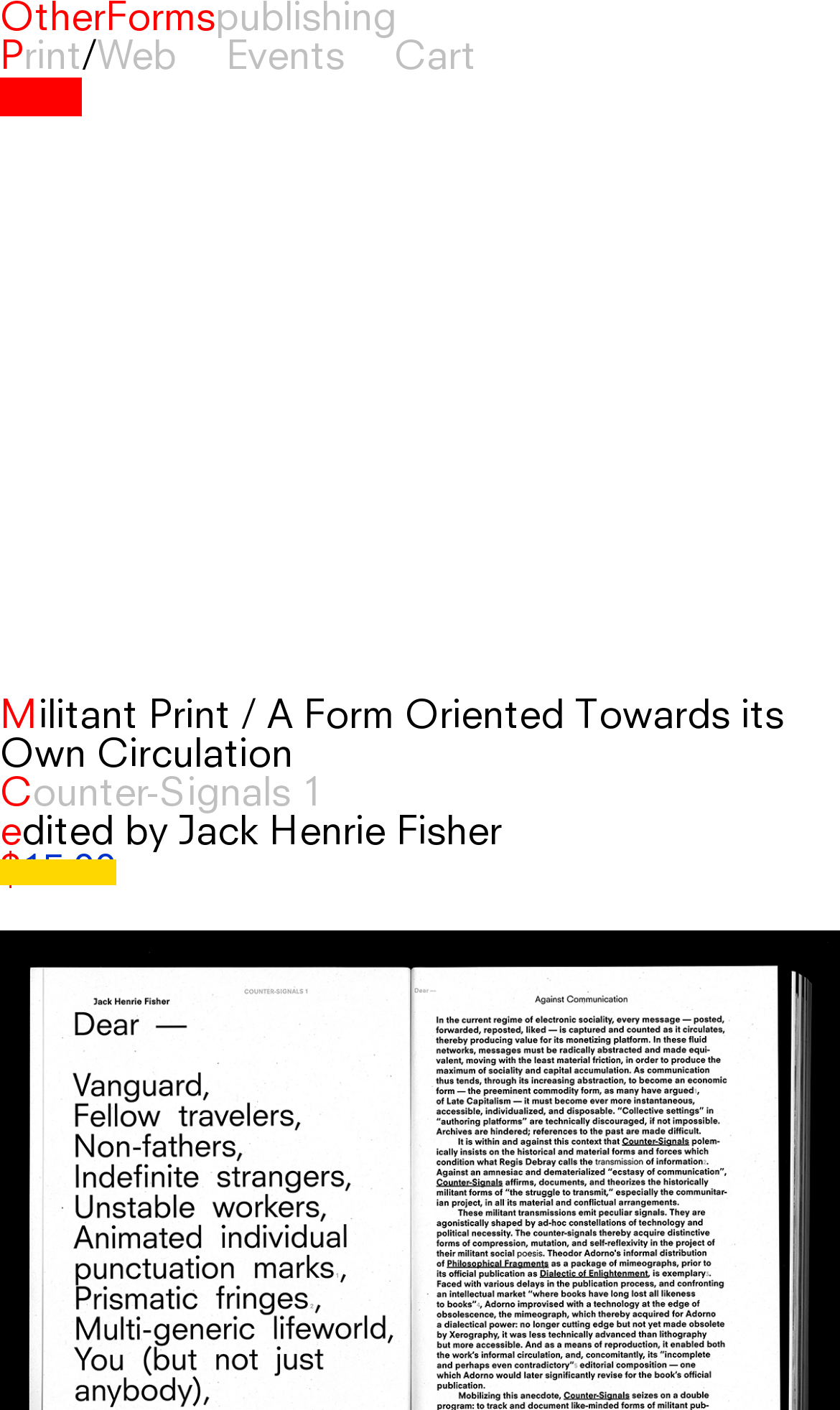Please identify the primary heading on the webpage and return its text.

Militant Print / A Form Oriented Towards its Own Circulation